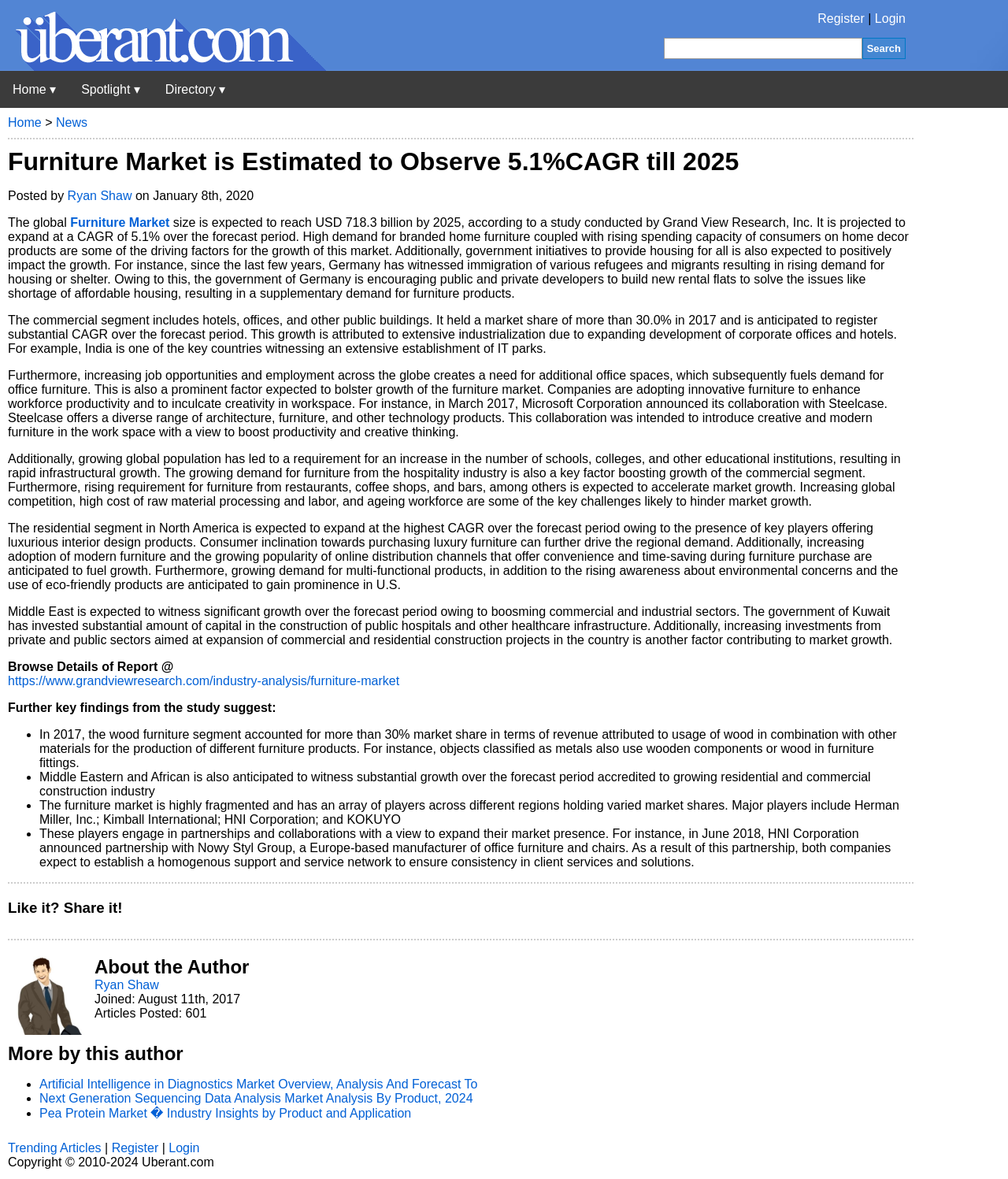Who is the author of the article?
Refer to the screenshot and respond with a concise word or phrase.

Ryan Shaw